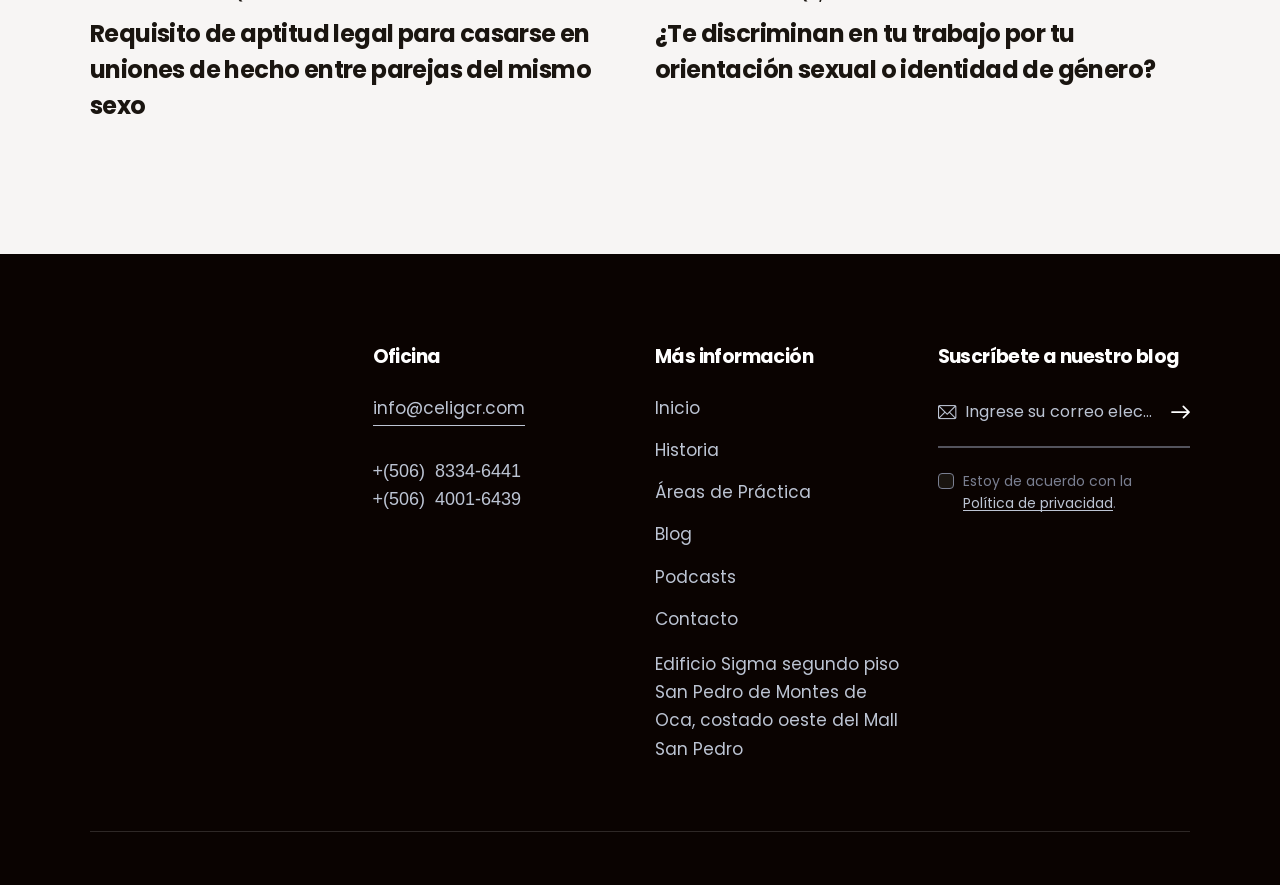What is the purpose of the textbox?
Respond to the question with a single word or phrase according to the image.

To enter email address